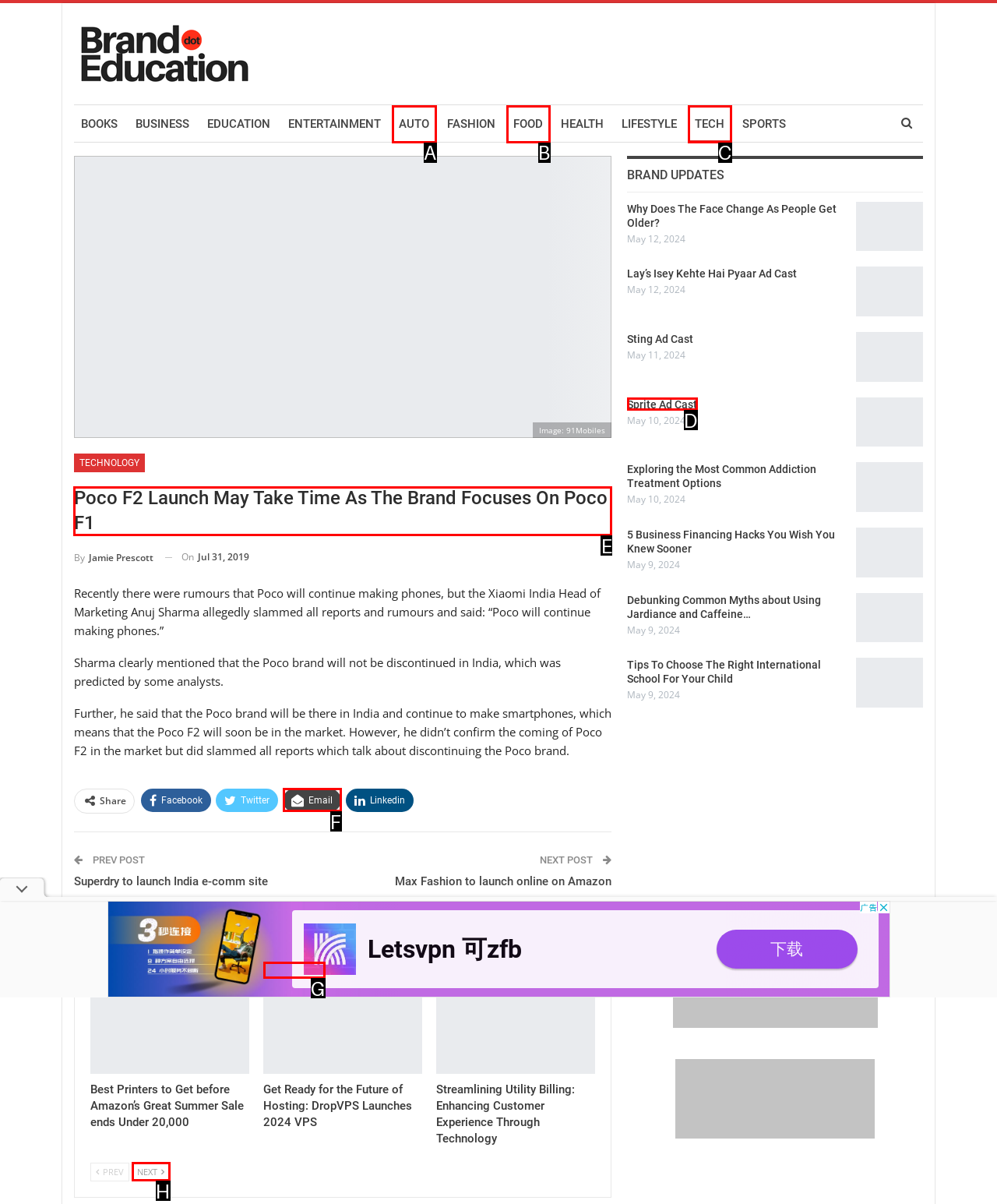Which option should I select to accomplish the task: Read the article 'Poco F2 Launch May Take Time As The Brand Focuses On Poco F1'? Respond with the corresponding letter from the given choices.

E